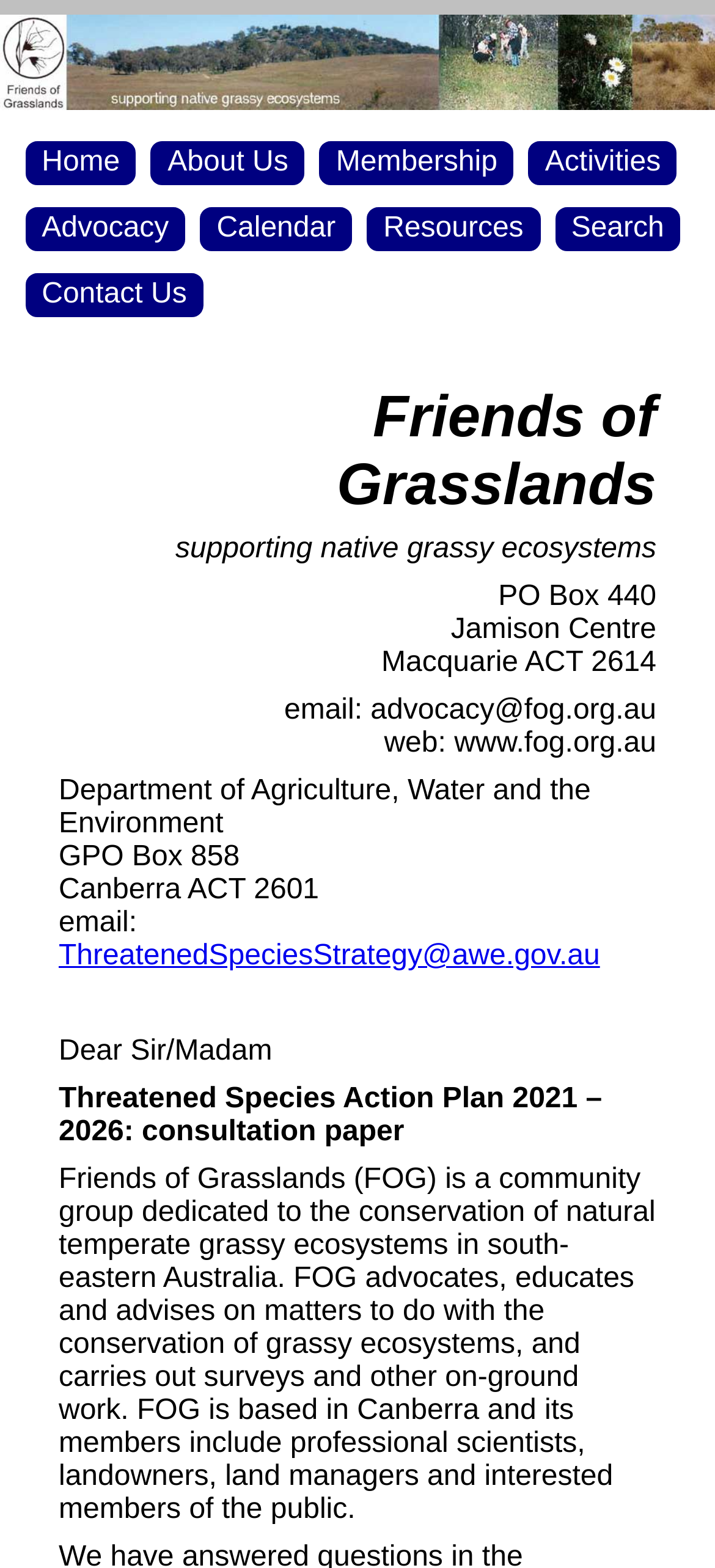Find the headline of the webpage and generate its text content.

Friends of Grasslands